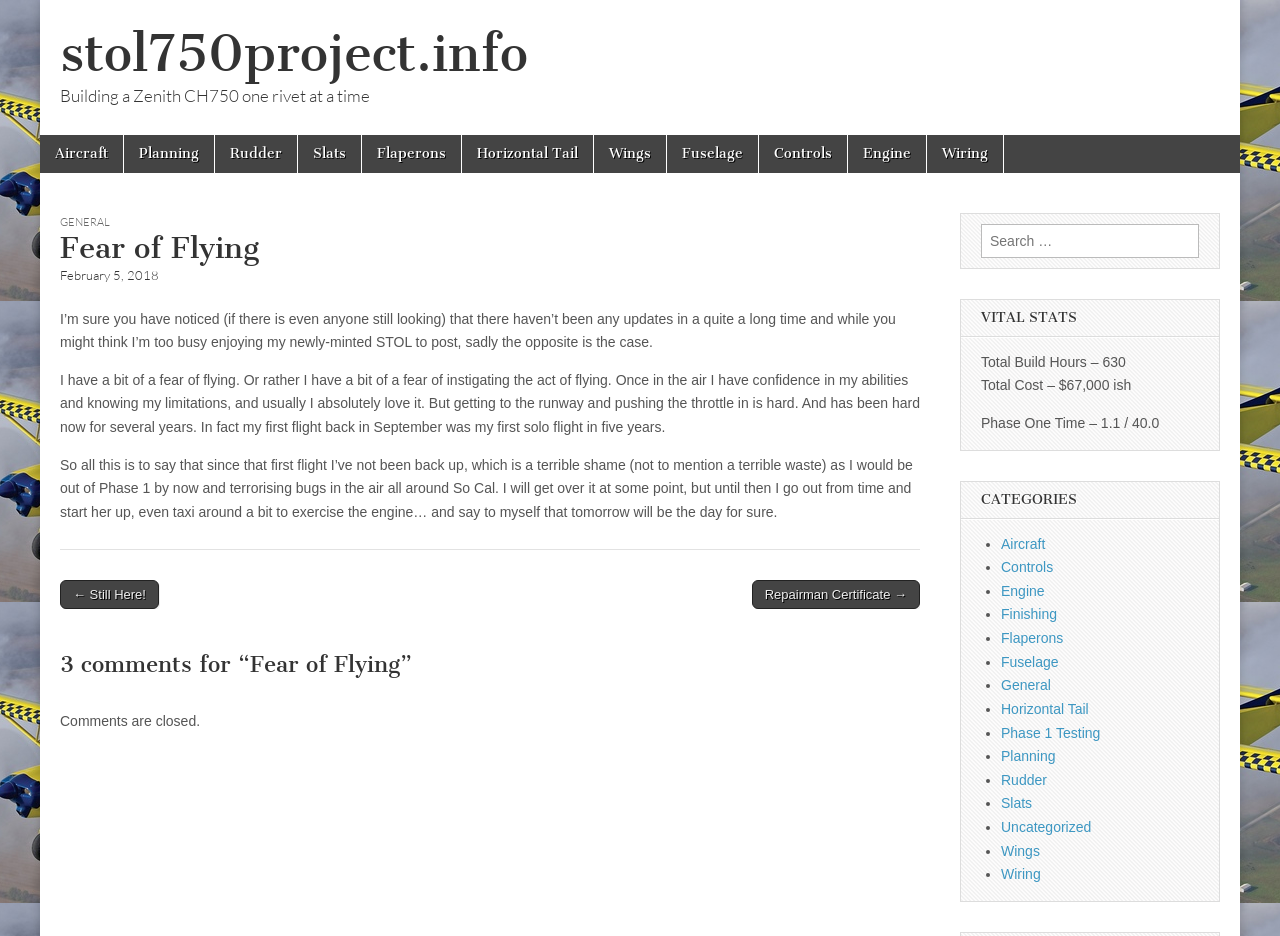What is the title of the blog post?
Please give a detailed and elaborate explanation in response to the question.

The title of the blog post can be found in the heading element with the text 'Fear of Flying' which is located inside the article element.